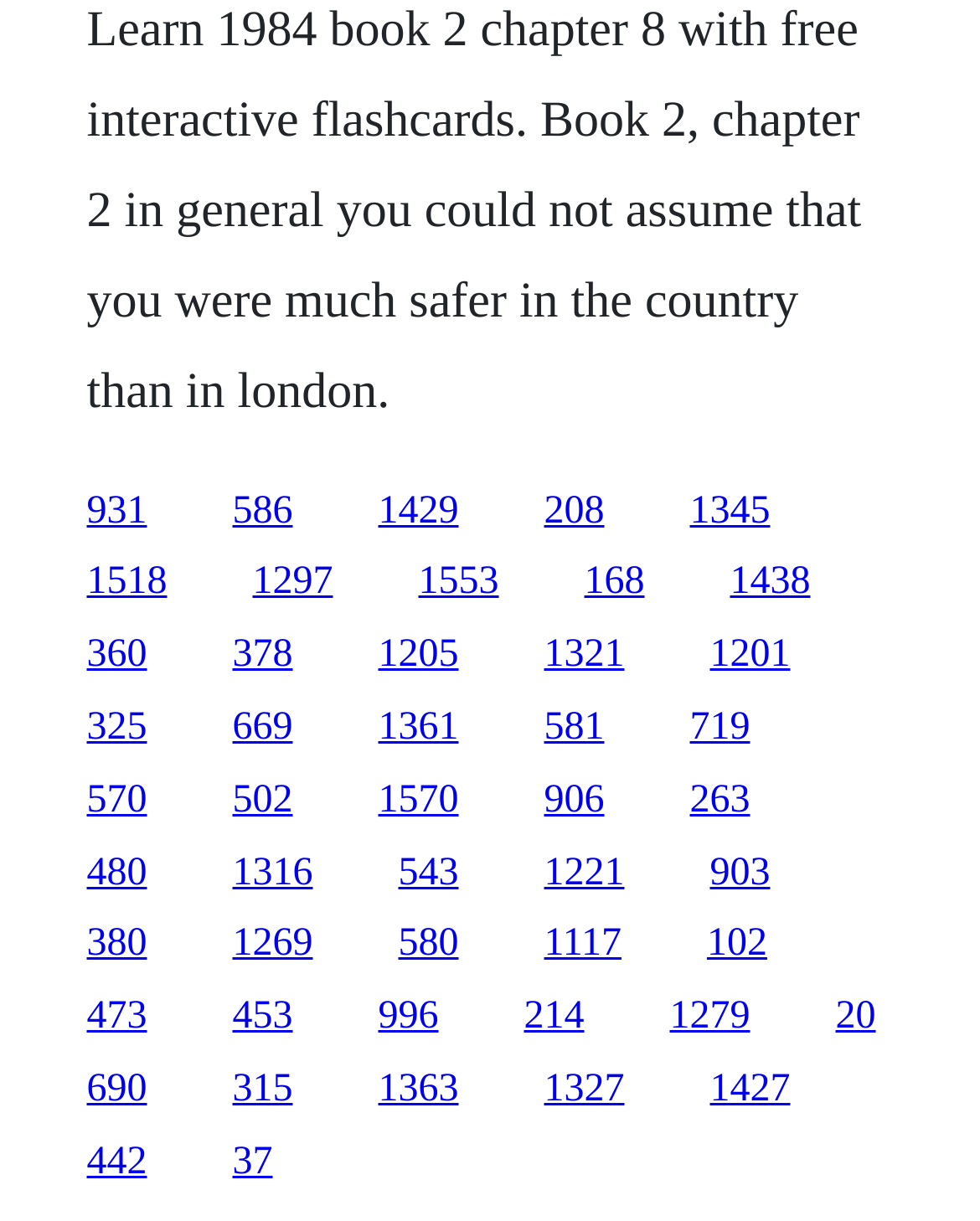What is the horizontal position of the last link?
Please provide a single word or phrase based on the screenshot.

0.853